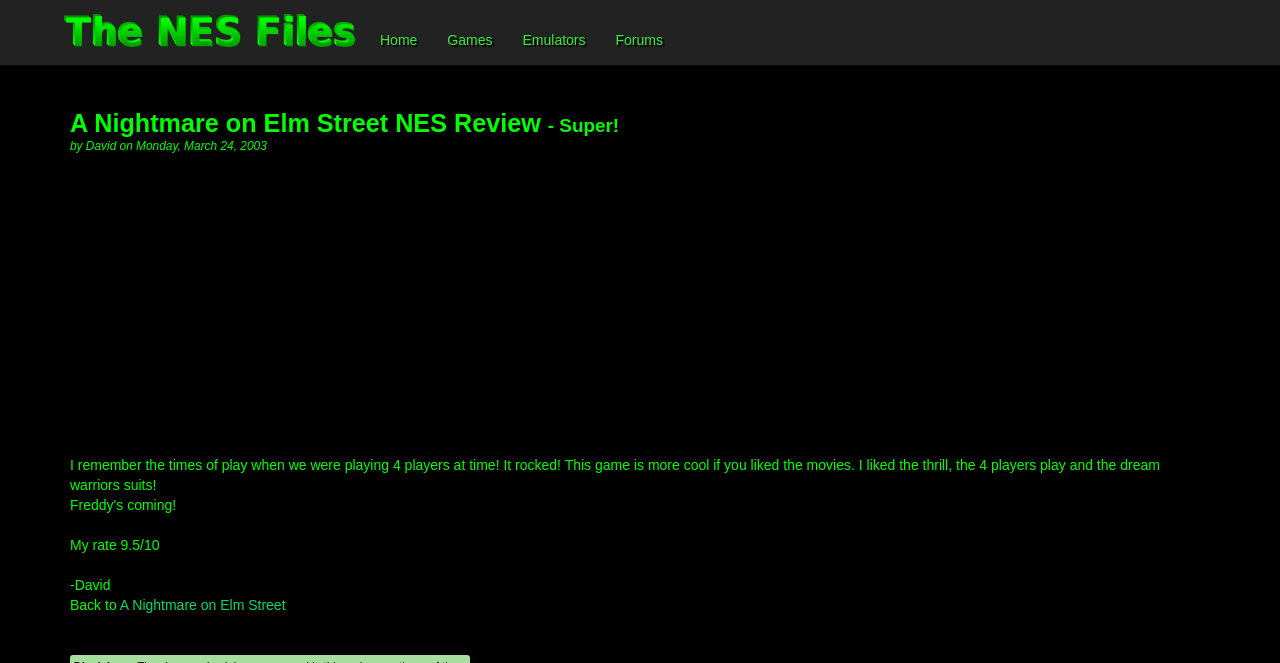Utilize the details in the image to thoroughly answer the following question: What is the rating given by David?

I found the rating by looking at the text 'My rate 9.5/10' which is located below the review text and above the author's name '-David'.